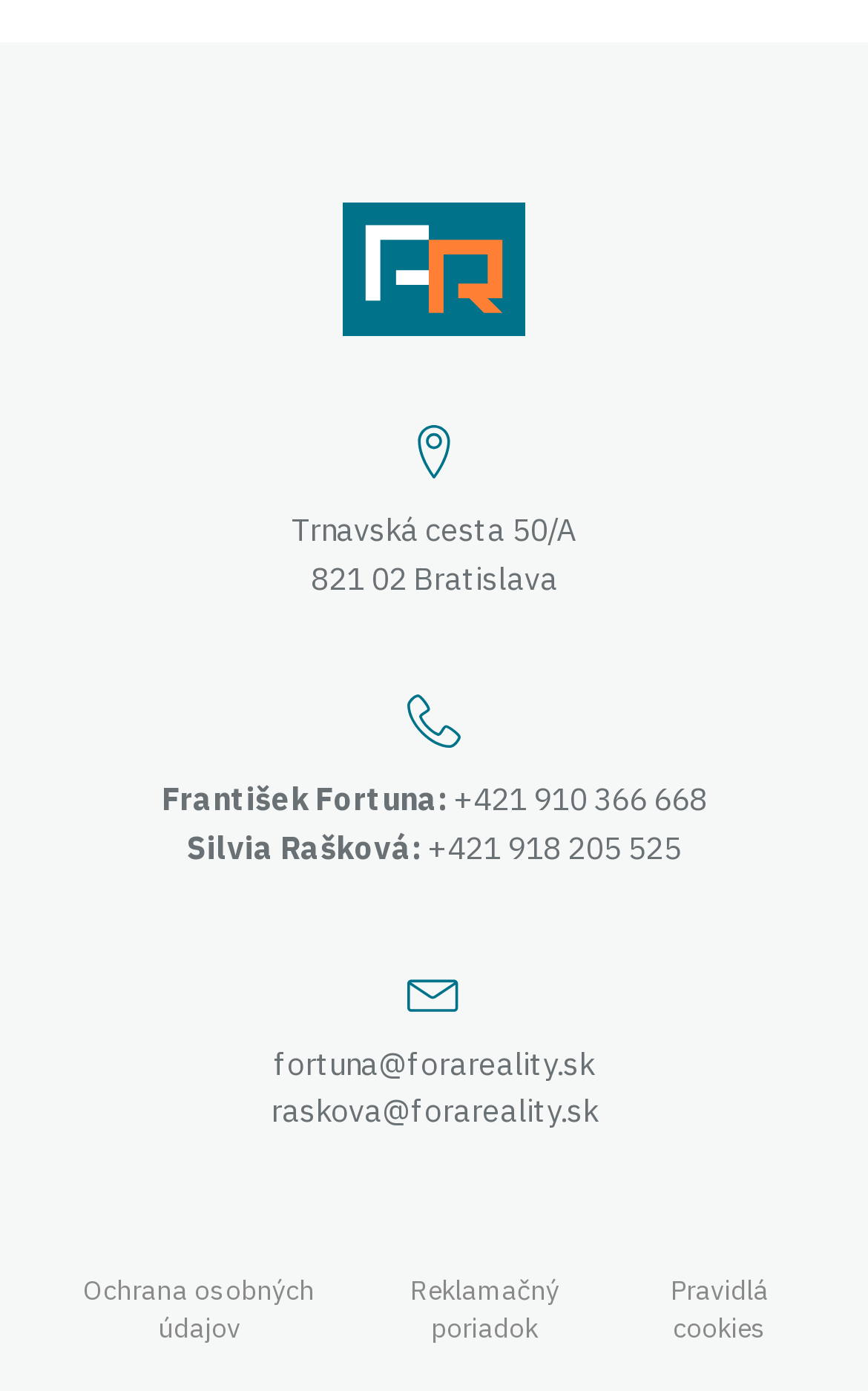Give a one-word or one-phrase response to the question: 
What is the phone number of Silvia Rašková?

+421 918 205 525